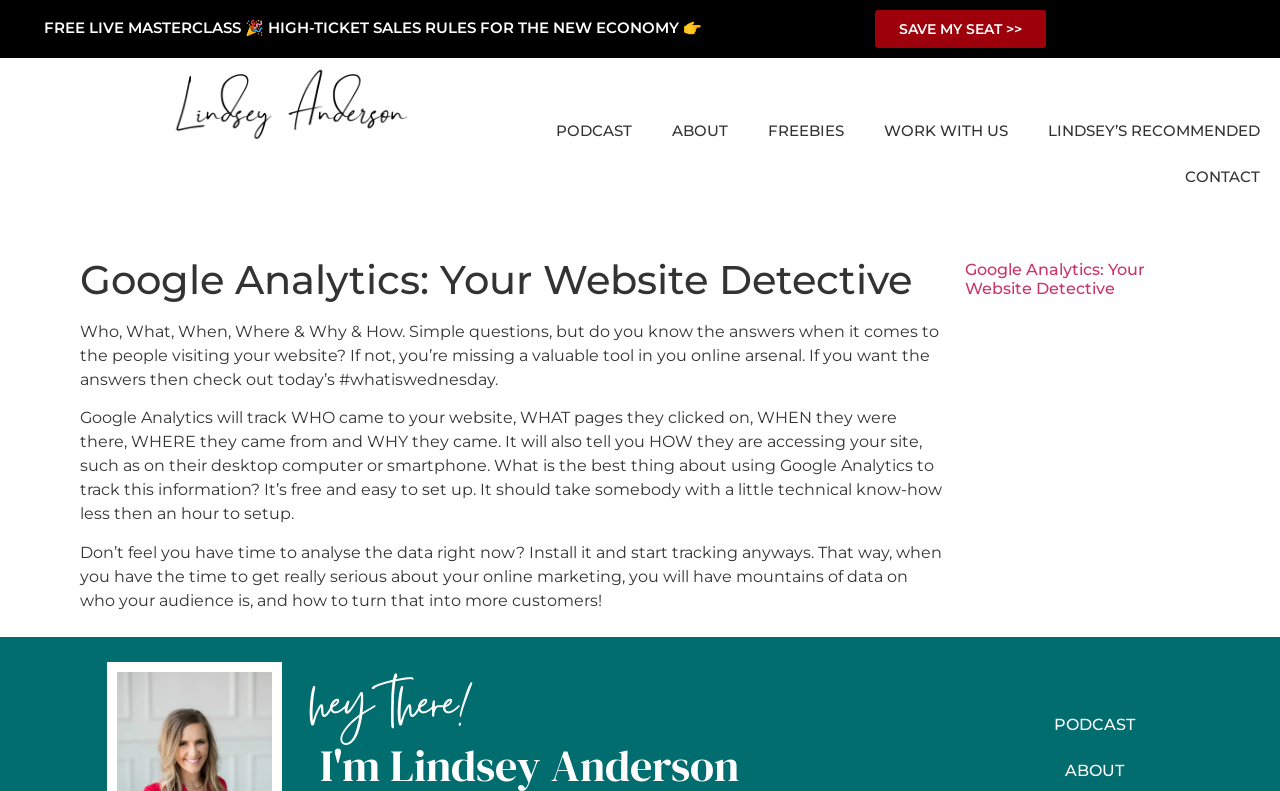Who is the author of this webpage? Observe the screenshot and provide a one-word or short phrase answer.

Lindsey Anderson